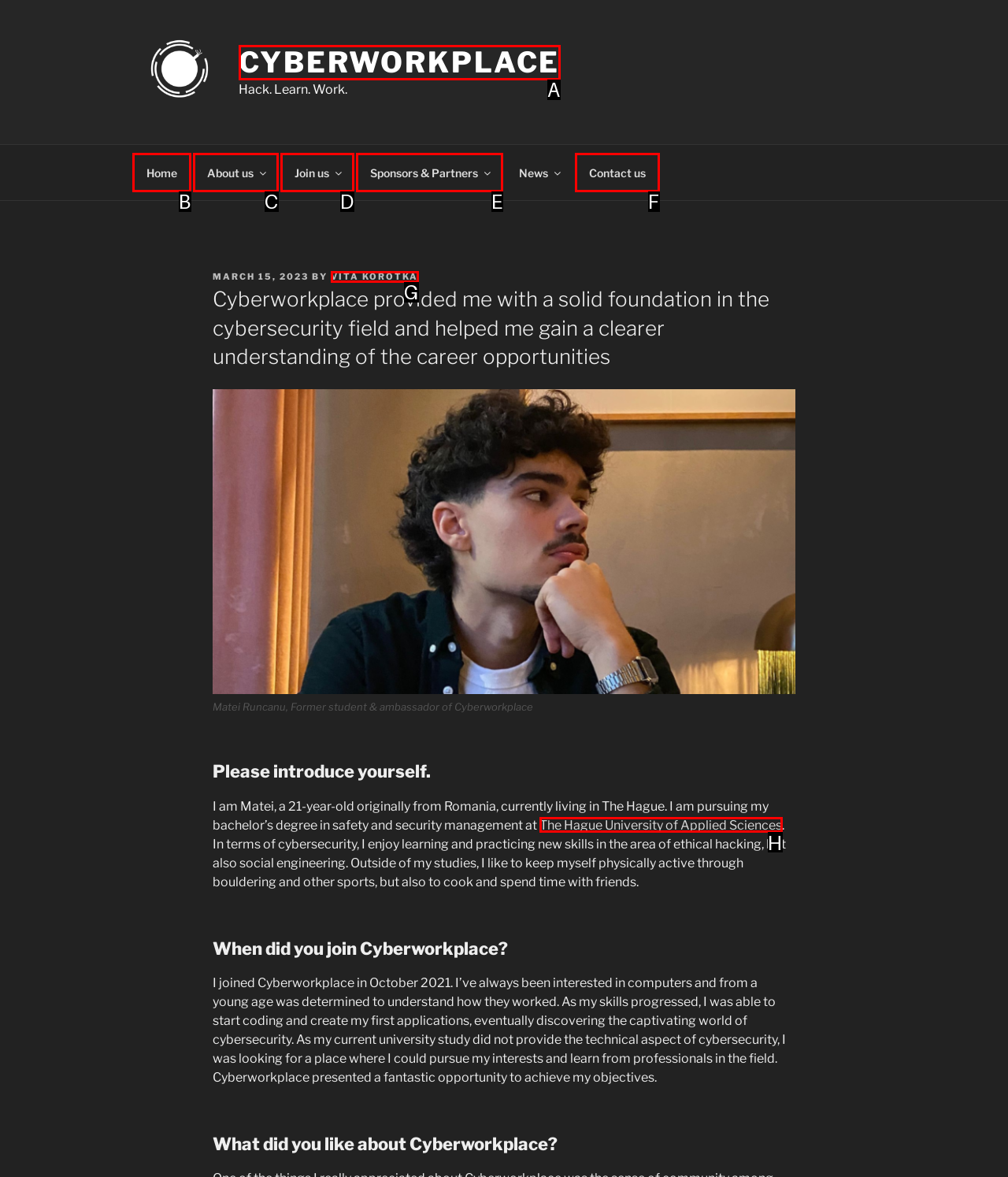Determine the HTML element that aligns with the description: LINK
Answer by stating the letter of the appropriate option from the available choices.

None